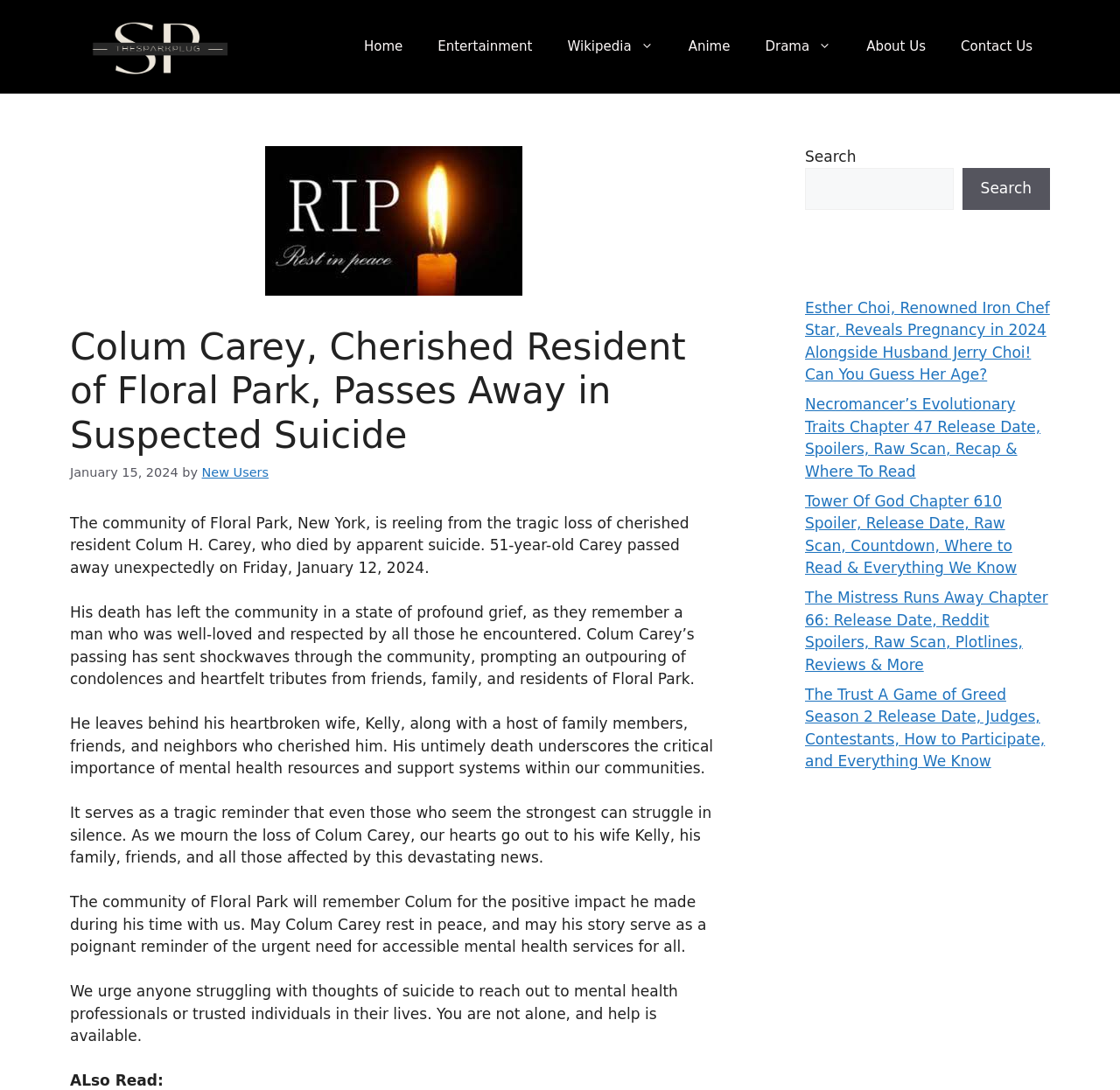Specify the bounding box coordinates for the region that must be clicked to perform the given instruction: "Click Financing".

None